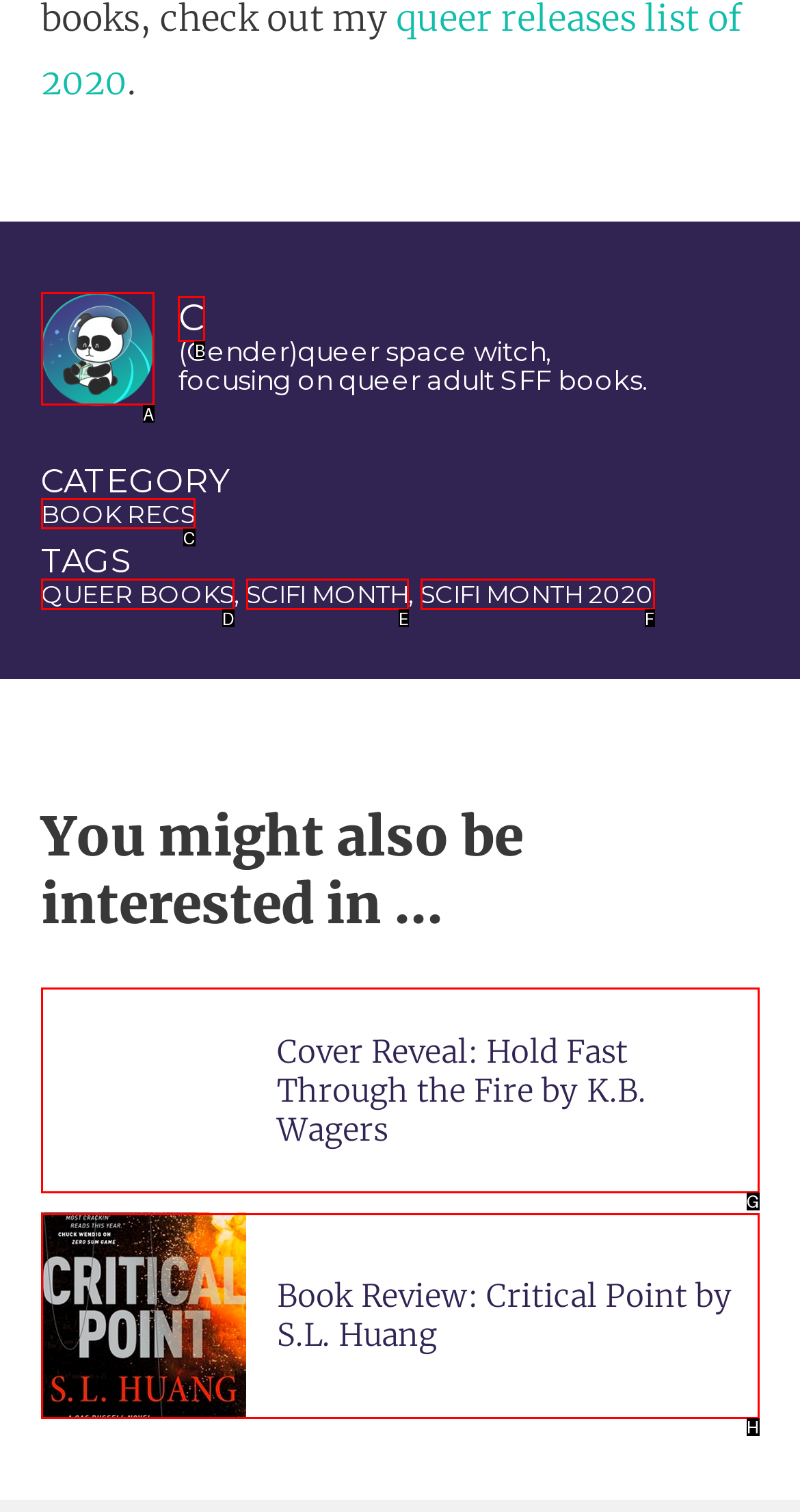Point out which HTML element you should click to fulfill the task: Explore the 'C' category.
Provide the option's letter from the given choices.

B